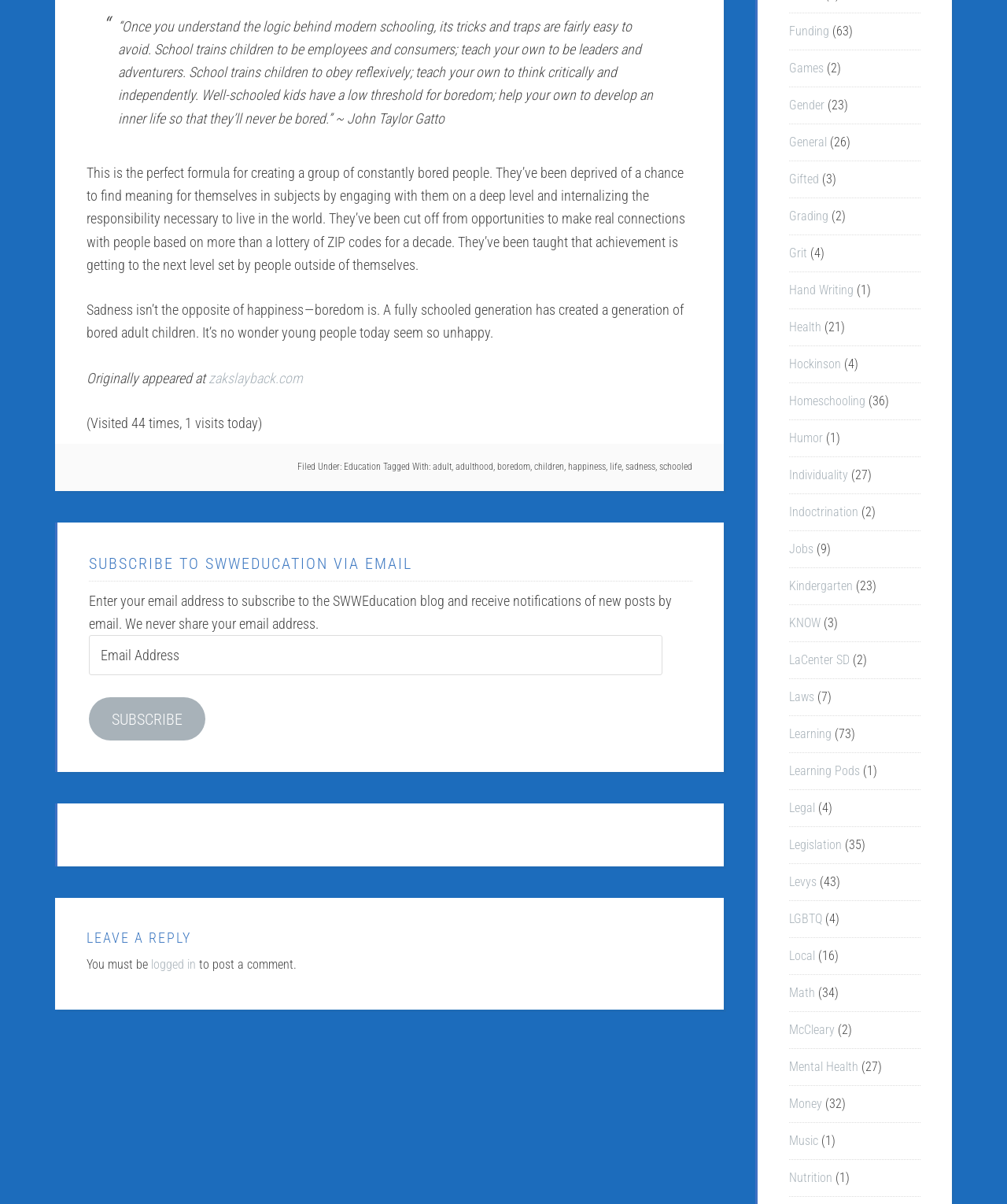Determine the bounding box coordinates for the area that needs to be clicked to fulfill this task: "Leave a reply". The coordinates must be given as four float numbers between 0 and 1, i.e., [left, top, right, bottom].

[0.086, 0.772, 0.688, 0.786]